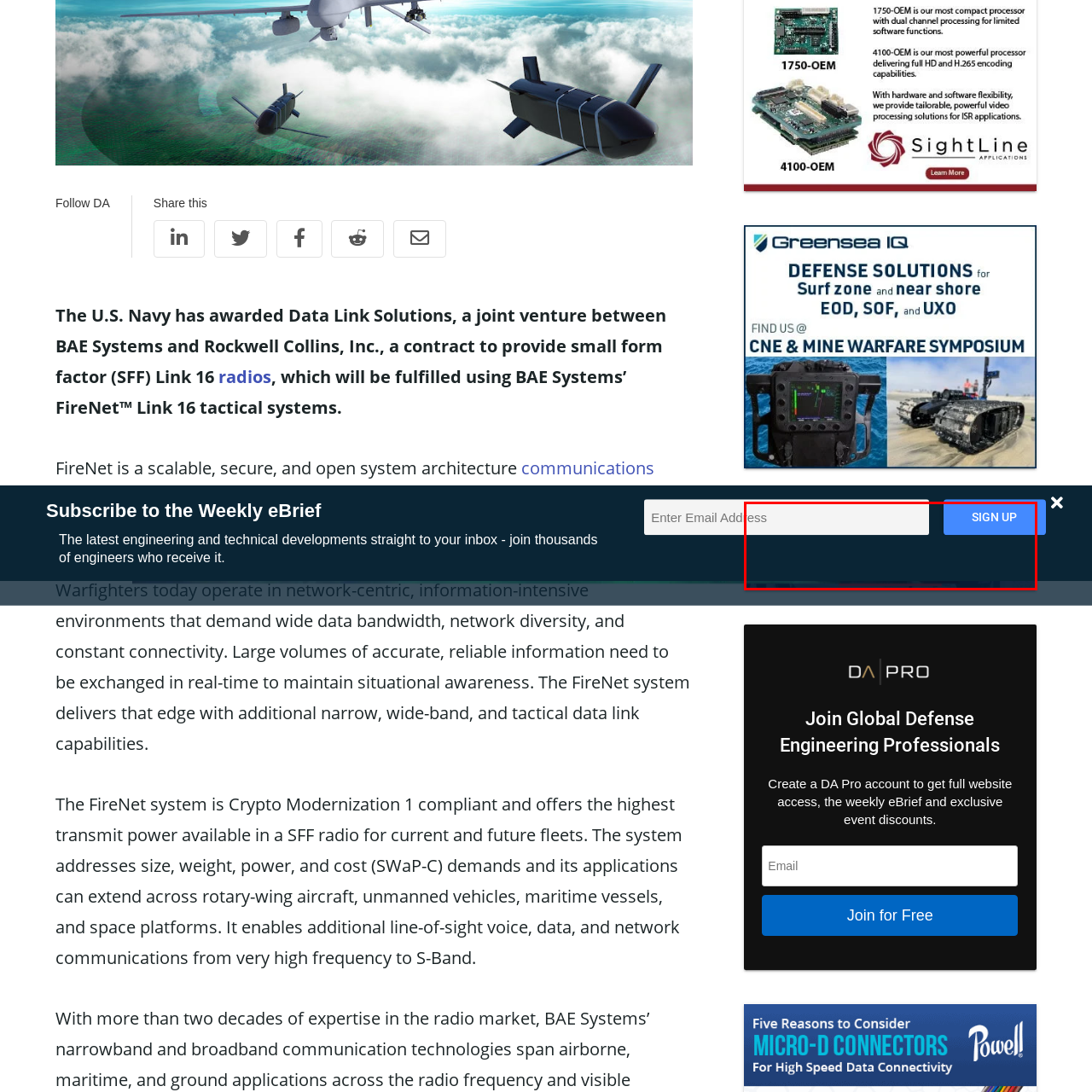Look closely at the image highlighted by the red bounding box and supply a detailed explanation in response to the following question: What is the color of the 'SIGN UP' button?

The color of the 'SIGN UP' button is blue because the caption describes it as a 'prominent blue button', suggesting that the button is visually prominent and has a blue color.